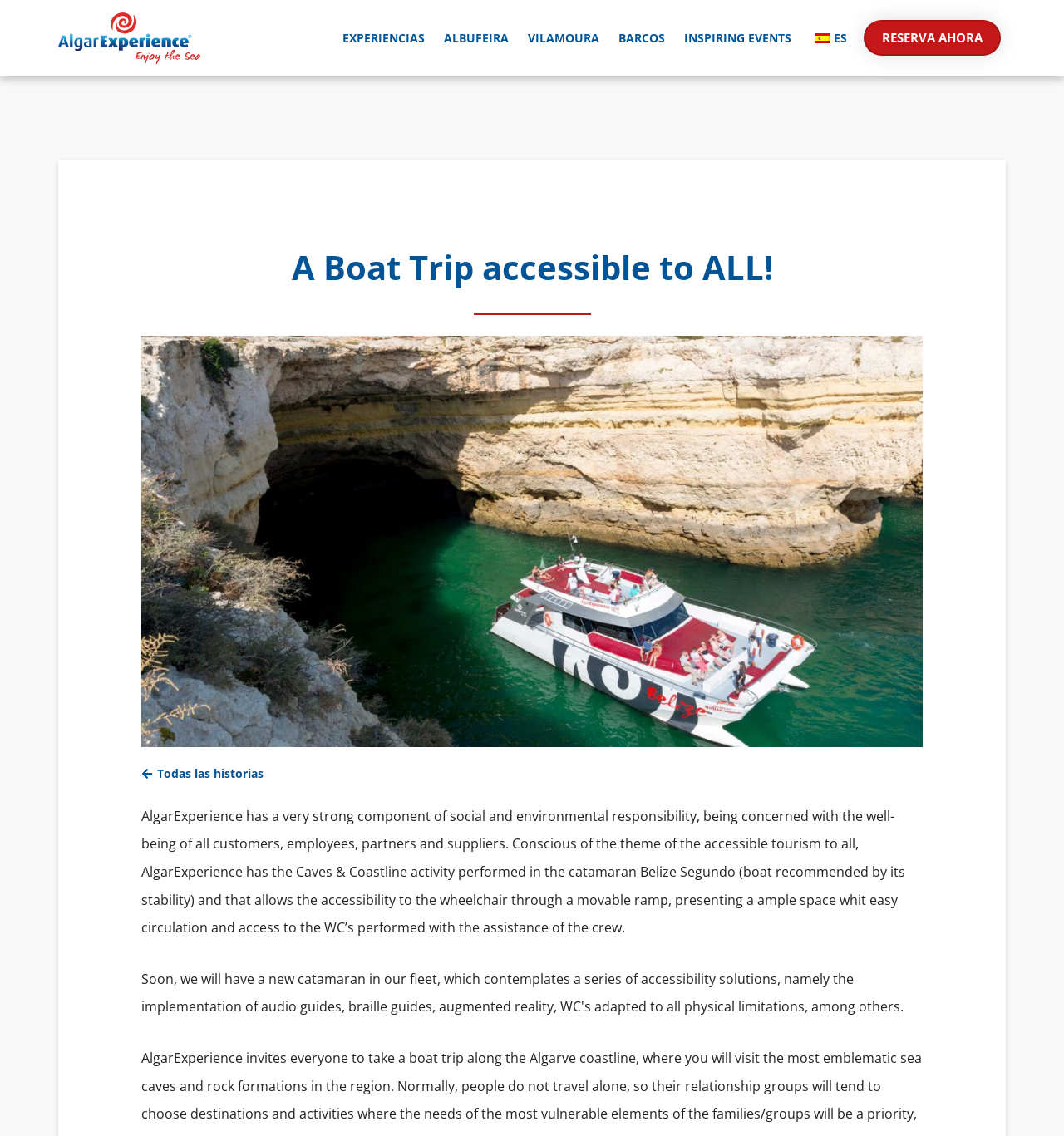Please give a succinct answer using a single word or phrase:
What is the name of the cave mentioned in the image description?

Benagil